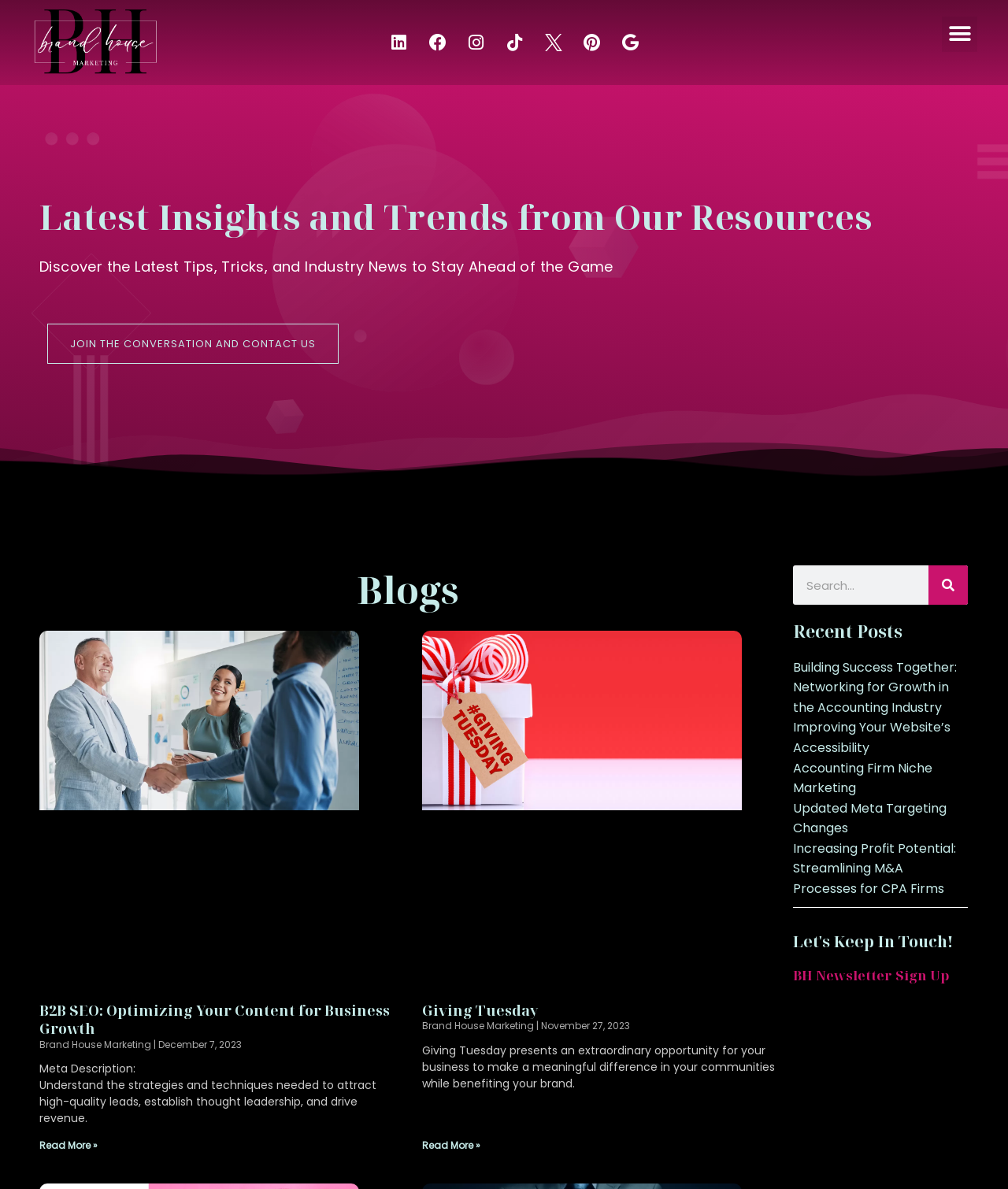Locate the bounding box coordinates of the element you need to click to accomplish the task described by this instruction: "Sign up for the BH Newsletter".

[0.787, 0.813, 0.96, 0.827]